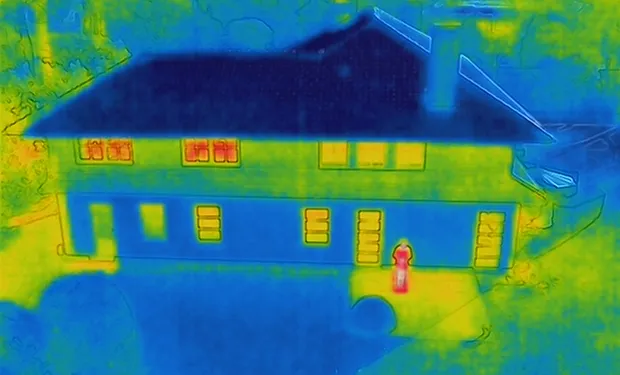What do the yellow and red signatures around the windows indicate?
Based on the screenshot, provide a one-word or short-phrase response.

Heat retention